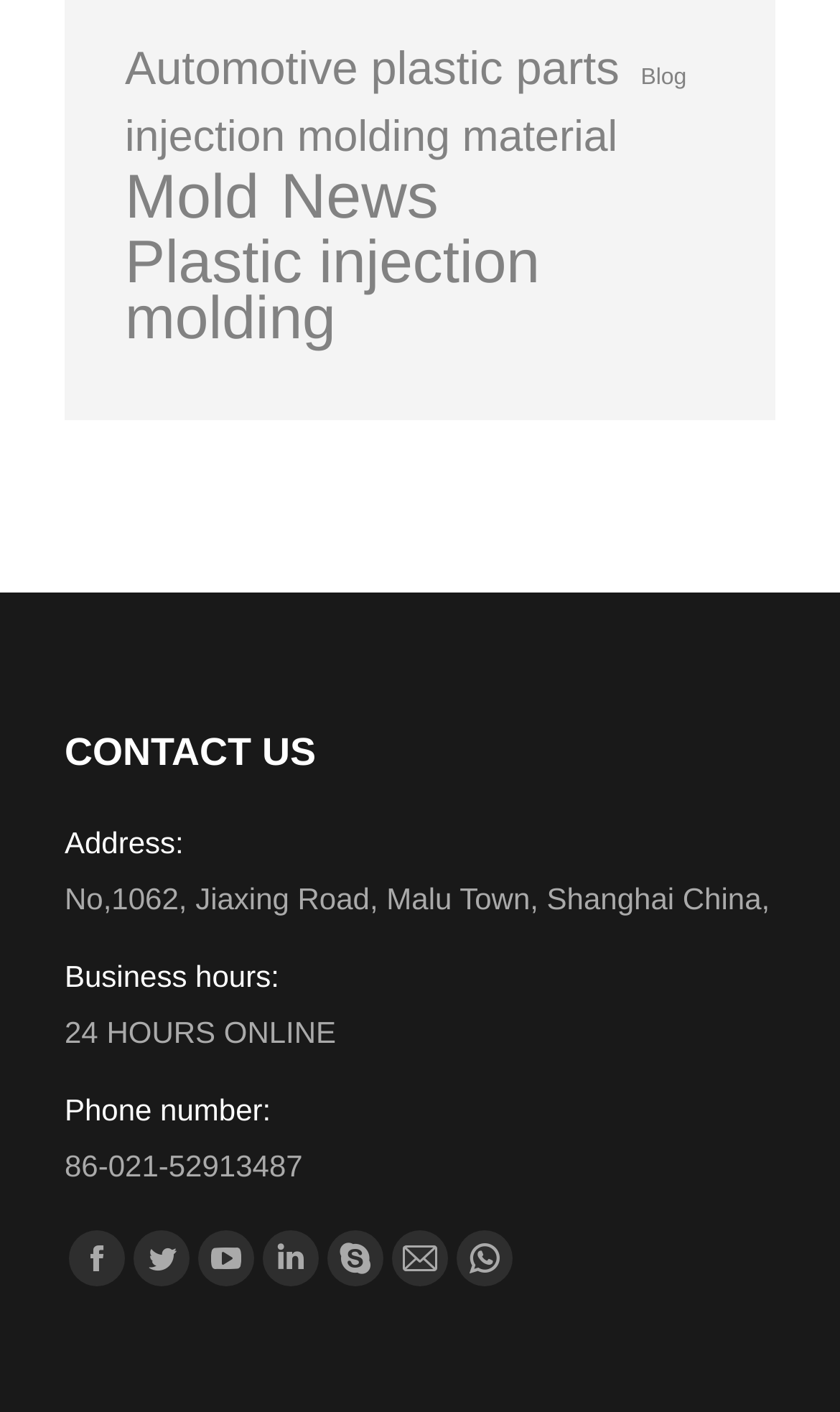Can you identify the bounding box coordinates of the clickable region needed to carry out this instruction: 'Read the blog'? The coordinates should be four float numbers within the range of 0 to 1, stated as [left, top, right, bottom].

[0.755, 0.035, 0.825, 0.075]